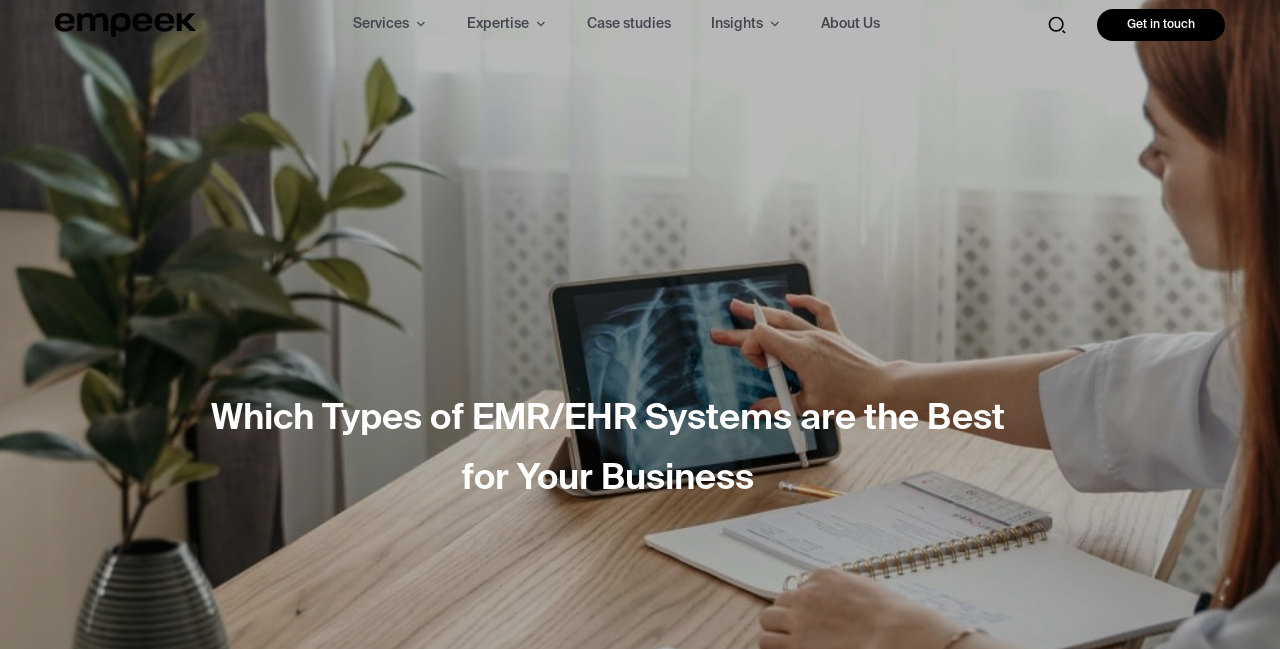Please indicate the bounding box coordinates for the clickable area to complete the following task: "Search for something". The coordinates should be specified as four float numbers between 0 and 1, i.e., [left, top, right, bottom].

None